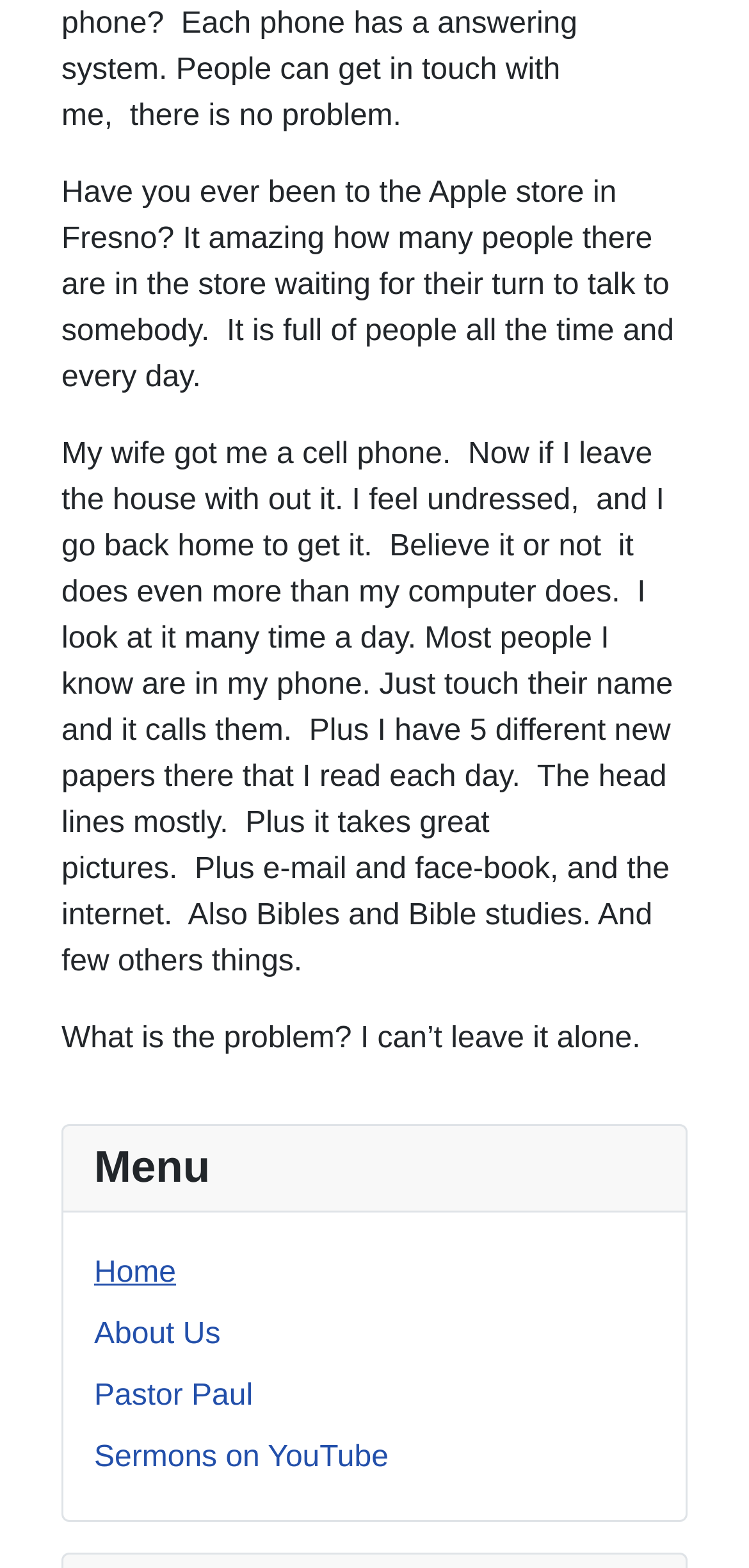What is the problem the author is facing?
Using the visual information, reply with a single word or short phrase.

Can't leave phone alone